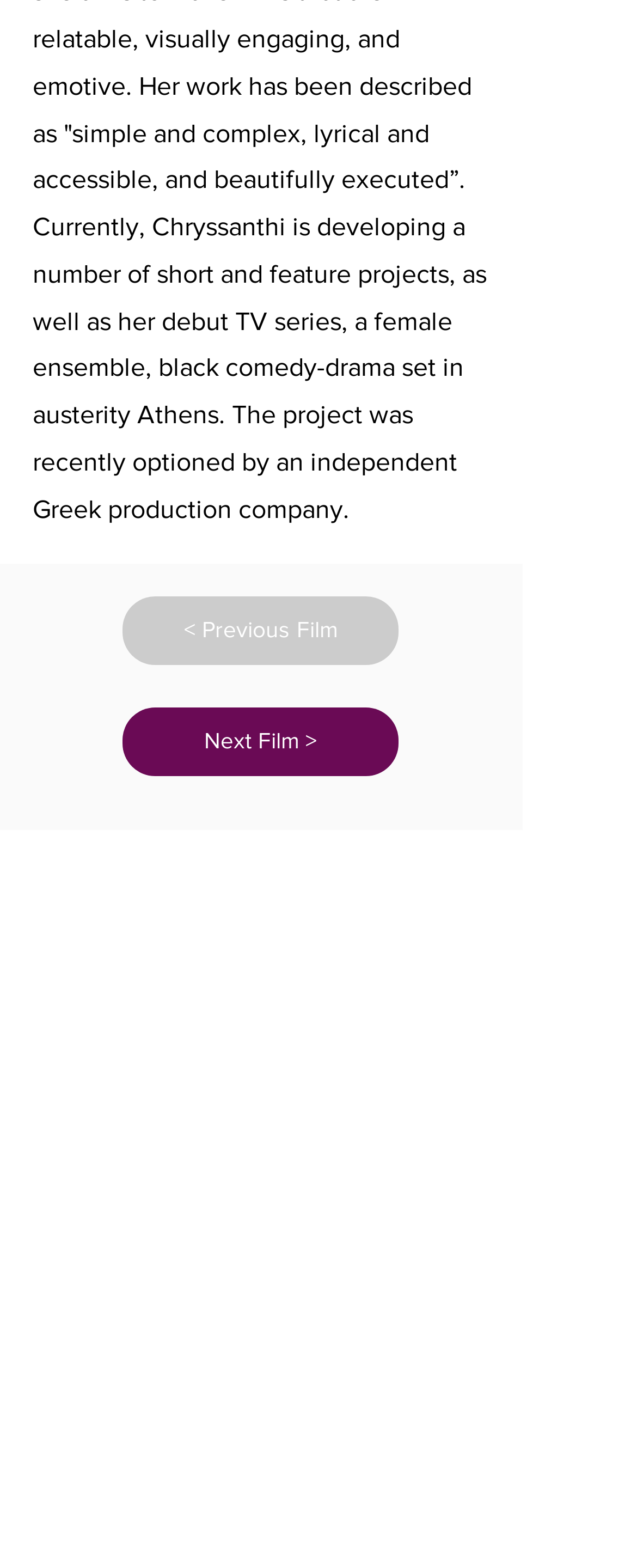Find the bounding box coordinates of the clickable area that will achieve the following instruction: "Visit Instagram".

[0.044, 0.633, 0.149, 0.676]